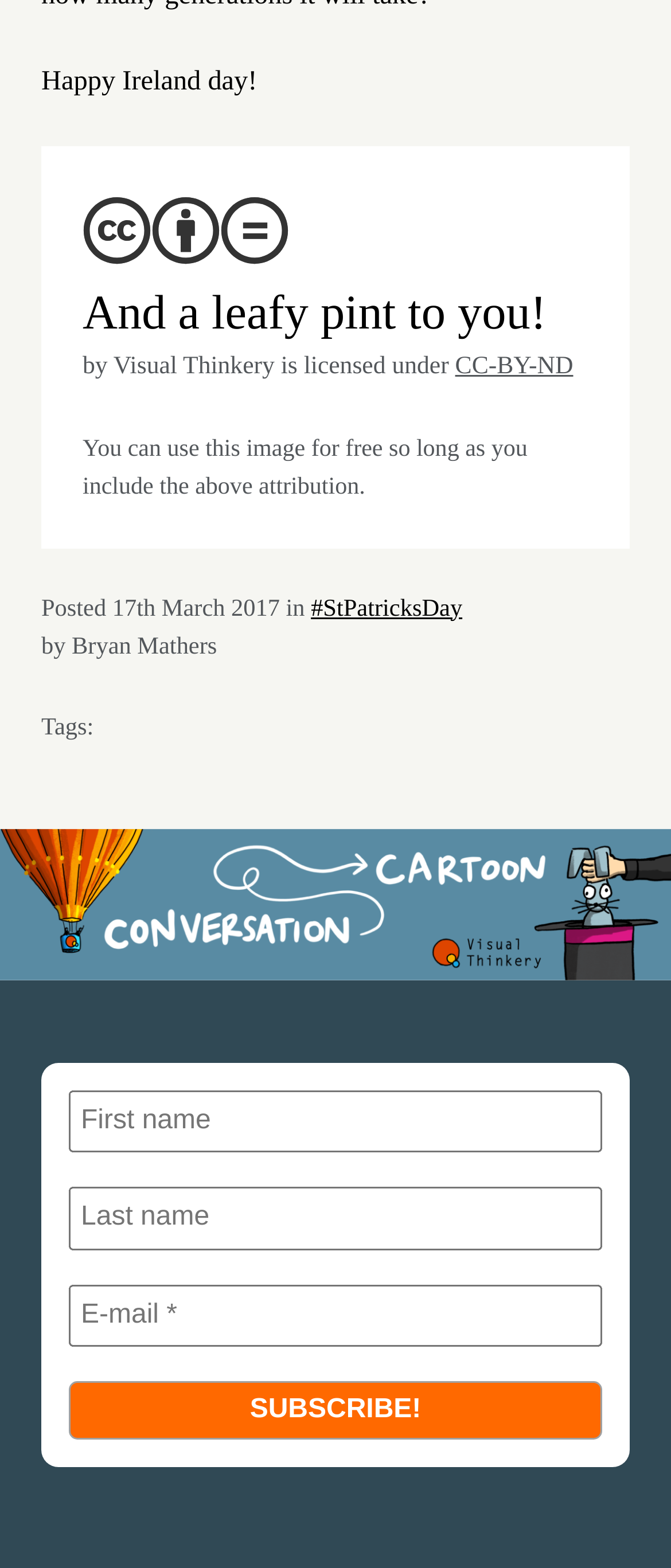What is the theme of the image?
Please provide a comprehensive answer based on the details in the screenshot.

The webpage has a text 'Happy Ireland day!' and a heading 'And a leafy pint to you!', which suggests that the theme of the image is related to Ireland.